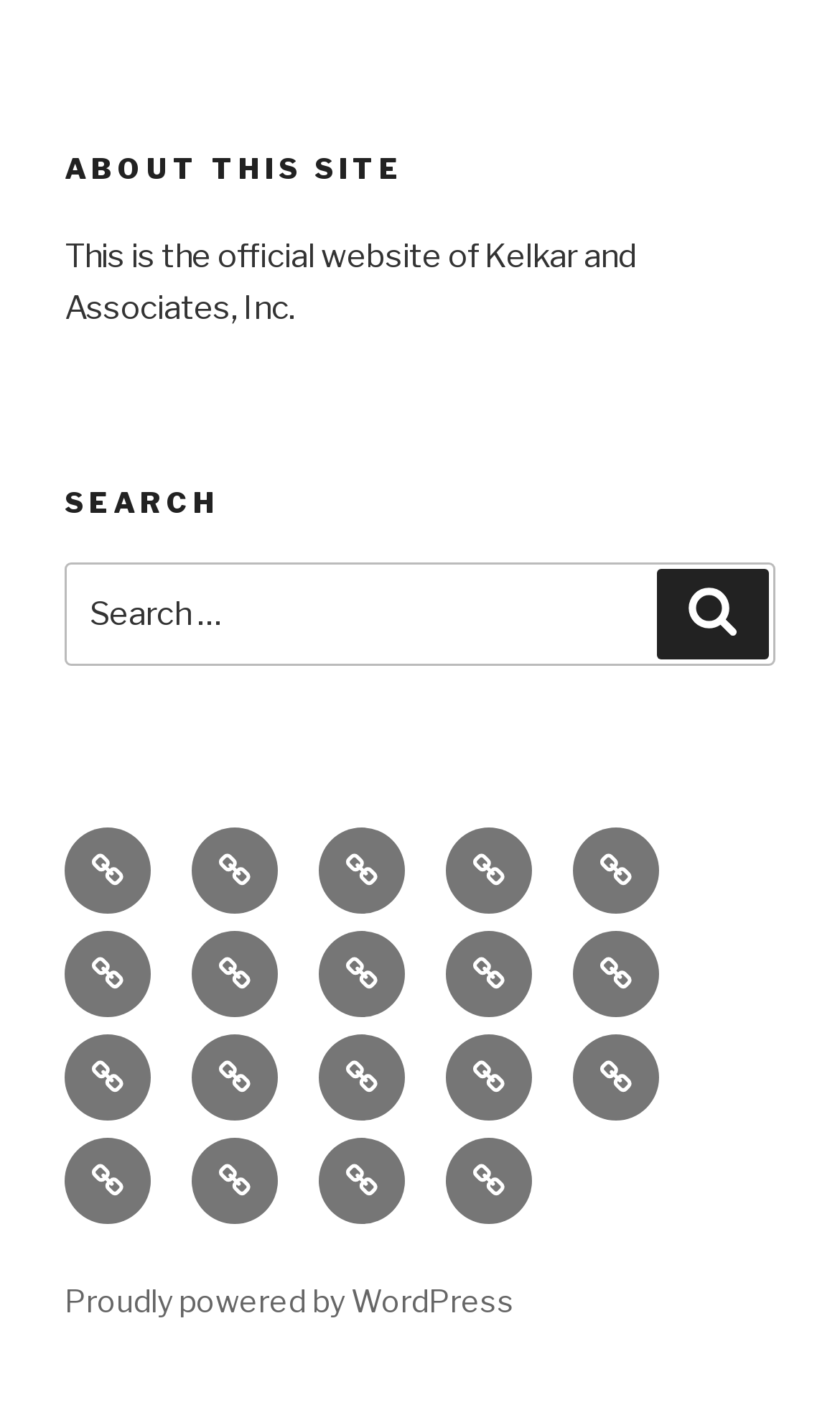Analyze the image and give a detailed response to the question:
What is the last link in the footer?

The last link in the footer can be found by looking at the link elements that are children of the navigation element with the description 'Footer Social Links Menu'. The last link element has the text 'Welcome to the Home of Kelkar and Associates, Inc.'.